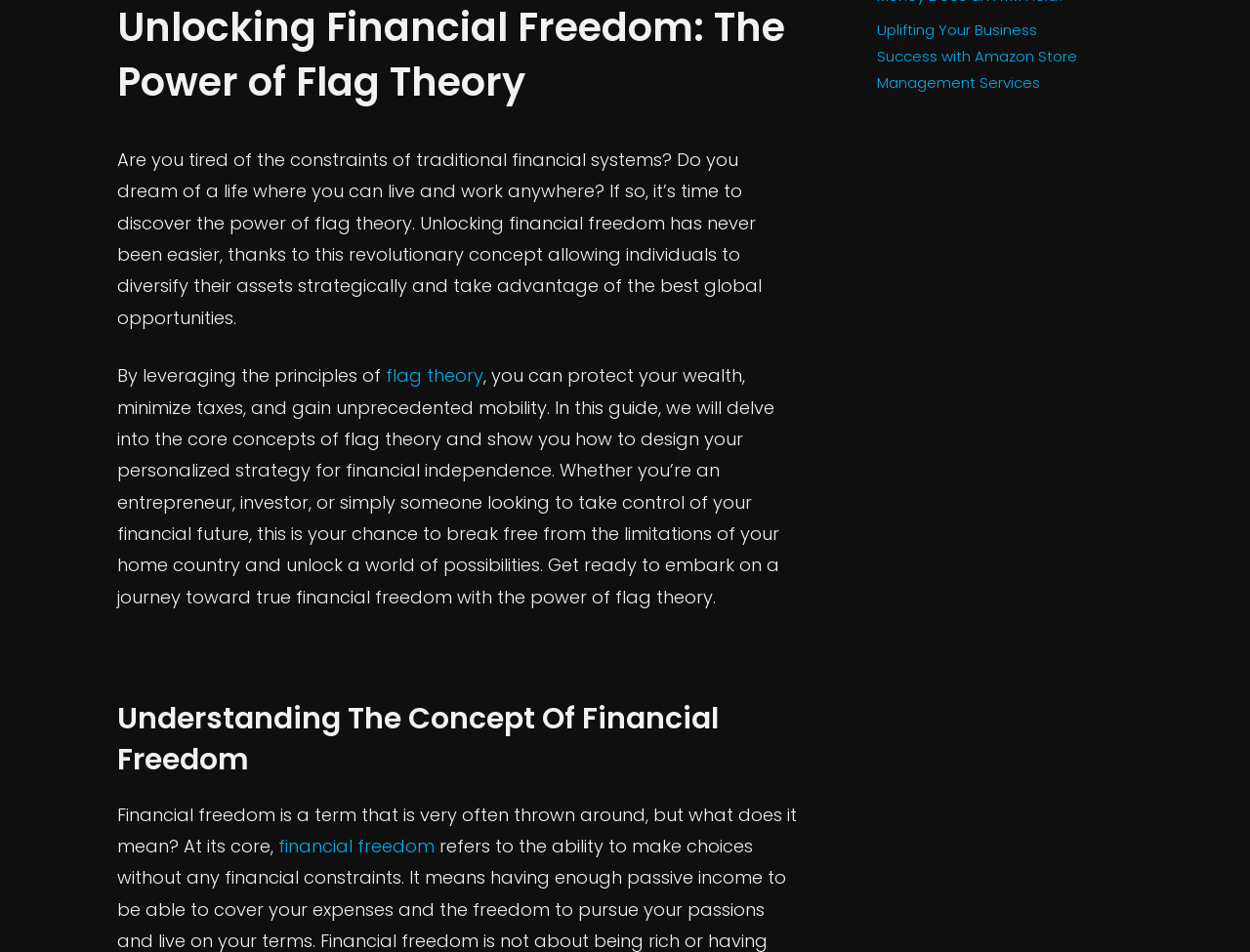For the element described, predict the bounding box coordinates as (top-left x, top-left y, bottom-right x, bottom-right y). All values should be between 0 and 1. Element description: flag theory

[0.309, 0.382, 0.387, 0.407]